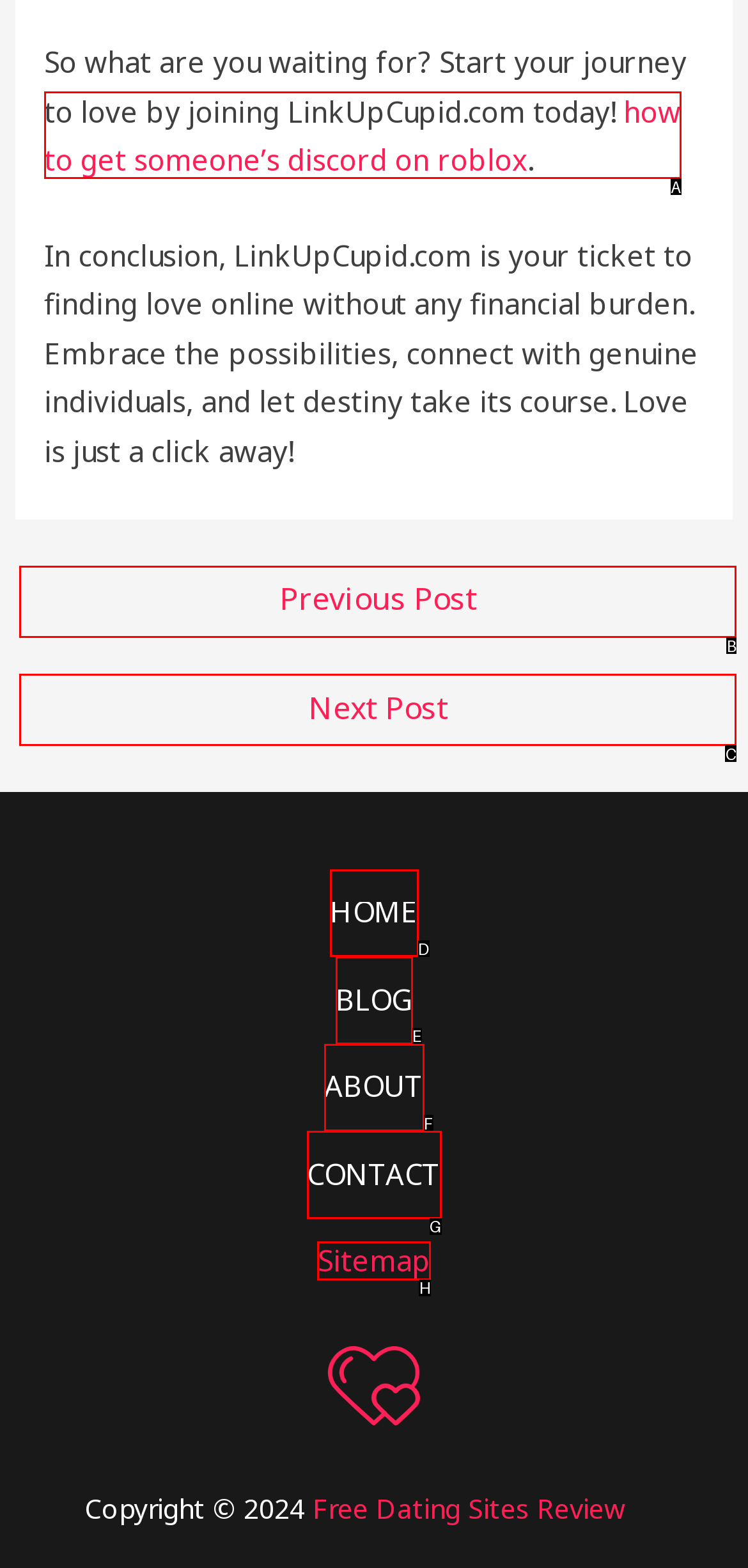Determine which HTML element best suits the description: ← Previous Post. Reply with the letter of the matching option.

B